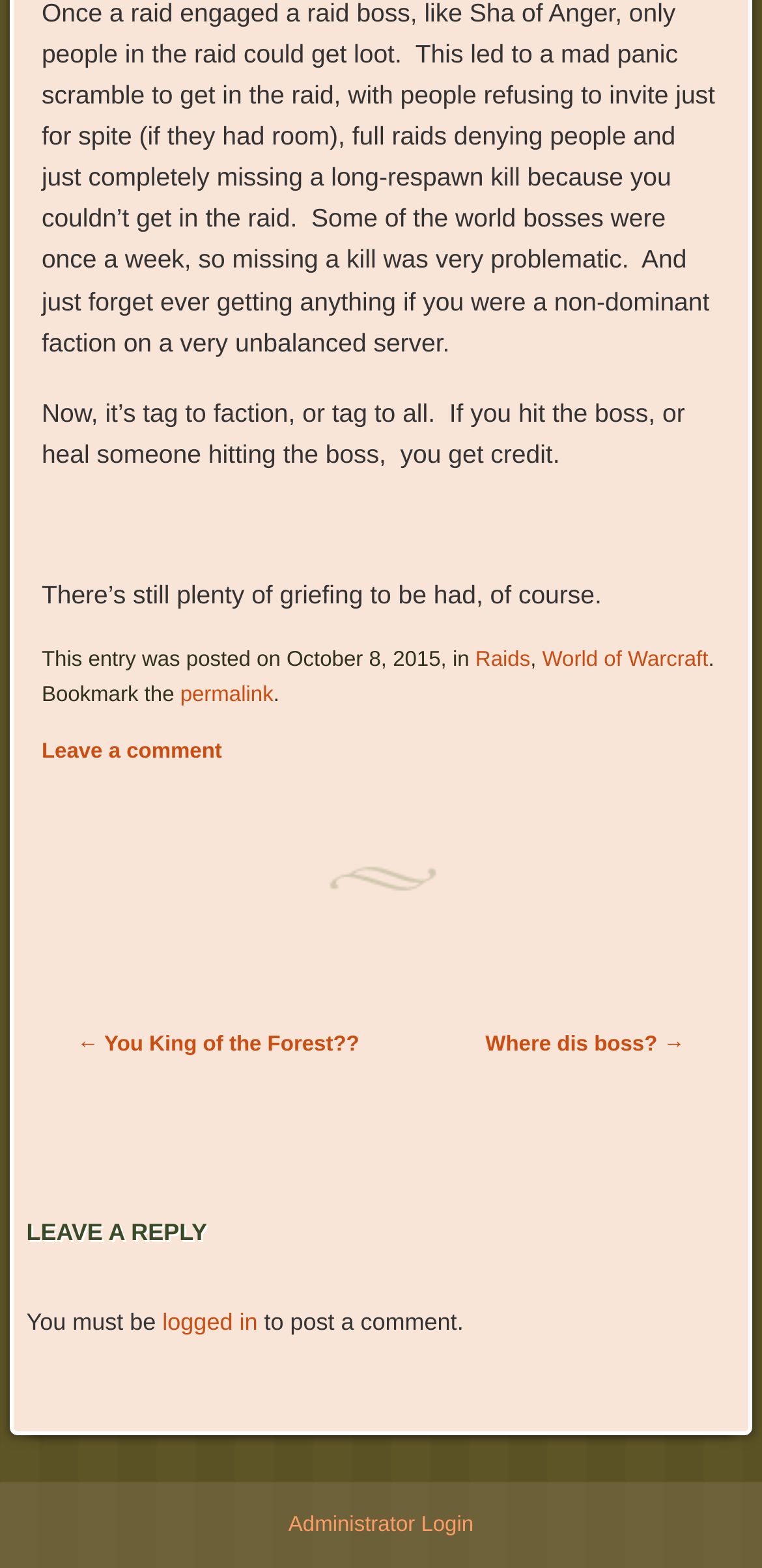Bounding box coordinates should be provided in the format (top-left x, top-left y, bottom-right x, bottom-right y) with all values between 0 and 1. Identify the bounding box for this UI element: Telegram Follow me!

None